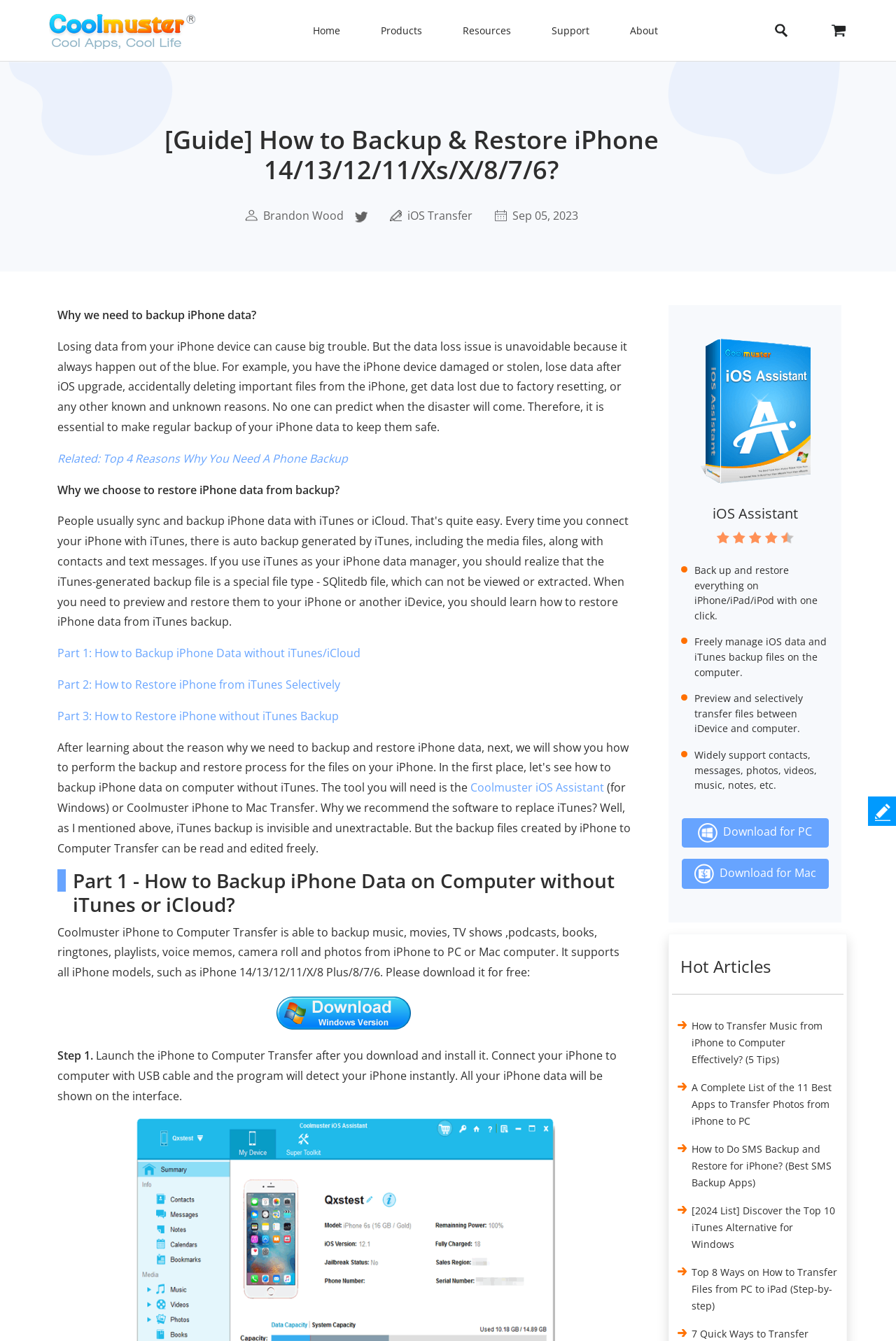How many parts are there in the guide to backup and restore iPhone data?
Observe the image and answer the question with a one-word or short phrase response.

3